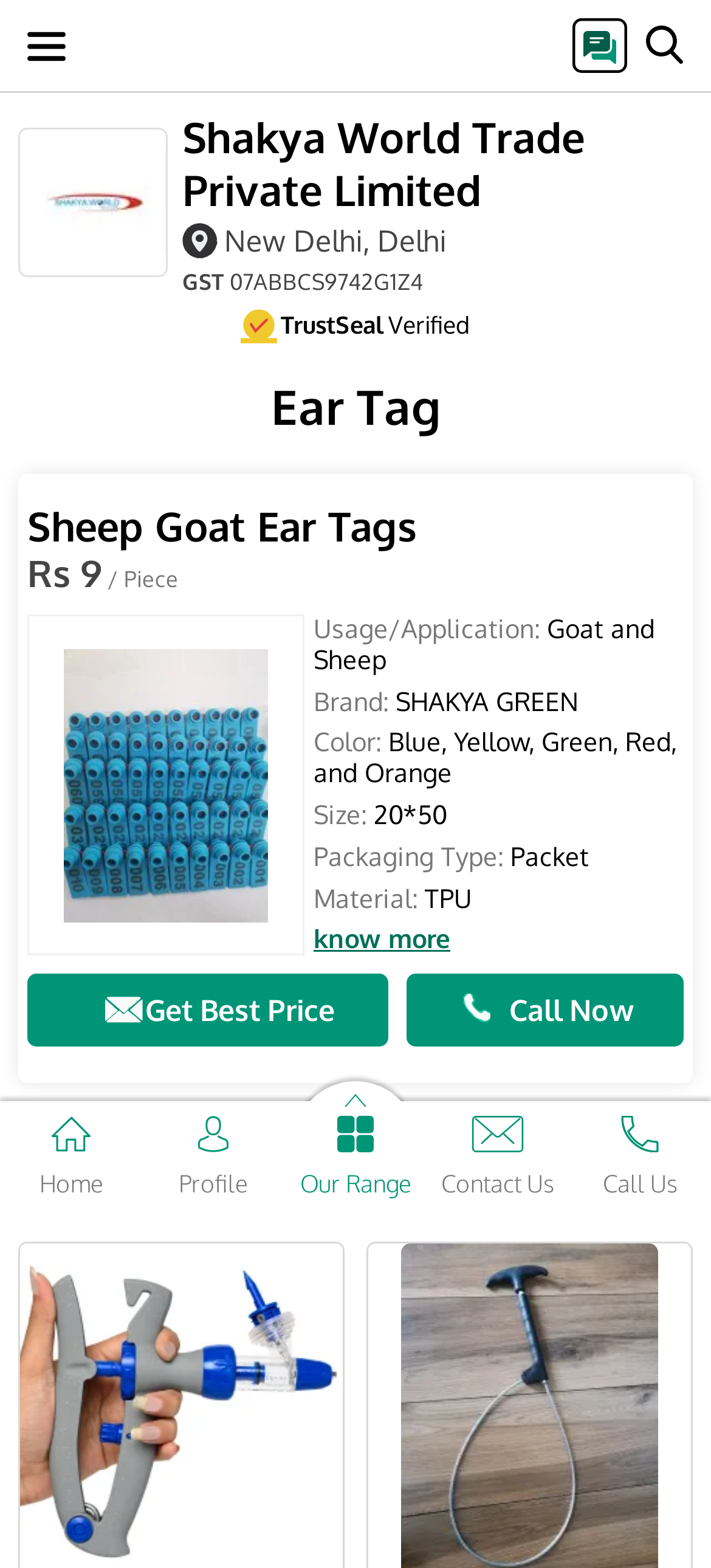Identify the bounding box coordinates of the part that should be clicked to carry out this instruction: "Contact the supplier".

[0.6, 0.702, 0.8, 0.764]